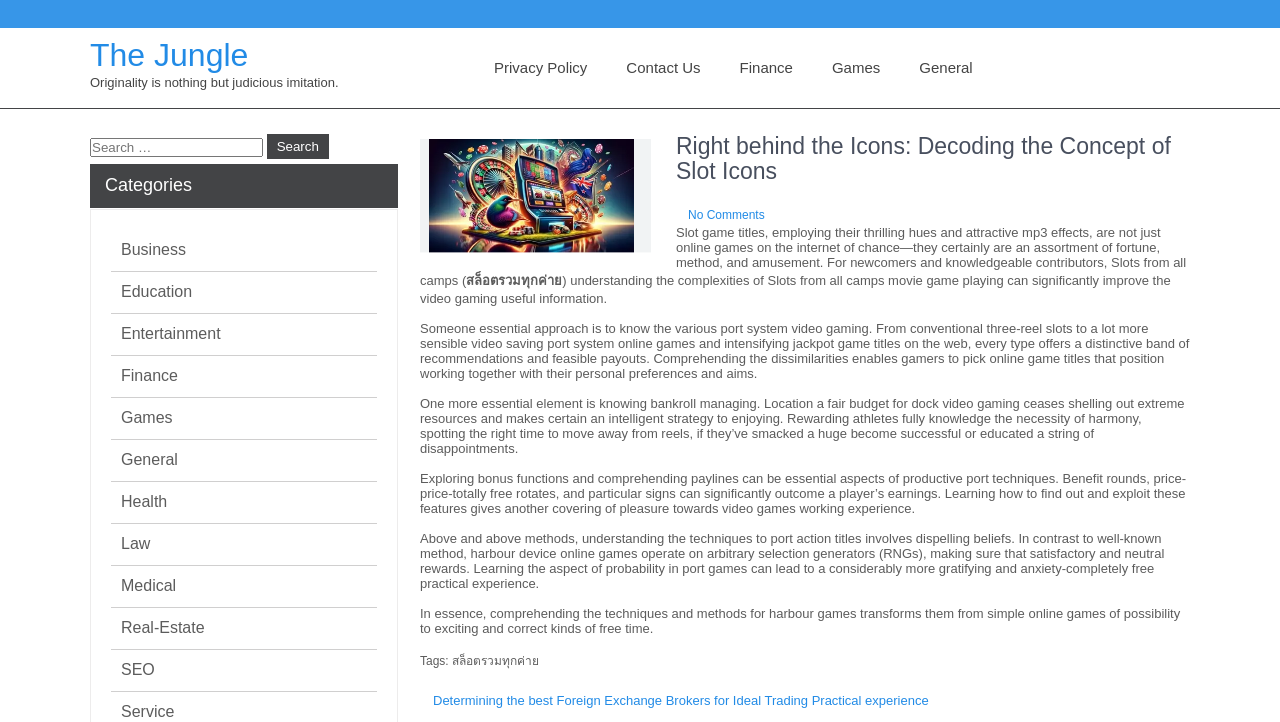Detail the various sections and features of the webpage.

This webpage is about decoding the concept of slot icons, with a focus on understanding the complexities of slot games. At the top, there is a header section with a title "The Jungle" and a quote "Originality is nothing but judicious imitation." Below the header, there are several links to other pages, including "Privacy Policy", "Contact Us", "Finance", "Games", and "General".

The main content of the page is an article with a heading "Right behind the Icons: Decoding the Concept of Slot Icons". The article is divided into several paragraphs, each discussing a different aspect of slot games, such as understanding the various types of slot machine games, knowing bankroll management, exploring bonus features, and dispelling myths about slot games.

To the right of the article, there is a section with links to related categories, including "Business", "Education", "Entertainment", "Finance", "Games", "General", "Health", "Law", "Medical", "Real-Estate", "SEO", and "Service".

At the bottom of the page, there is a search bar with a button labeled "Search" and a heading "Post navigation" with a link to another article titled "Determining the best Foreign Exchange Brokers for Ideal Trading Practical experience".